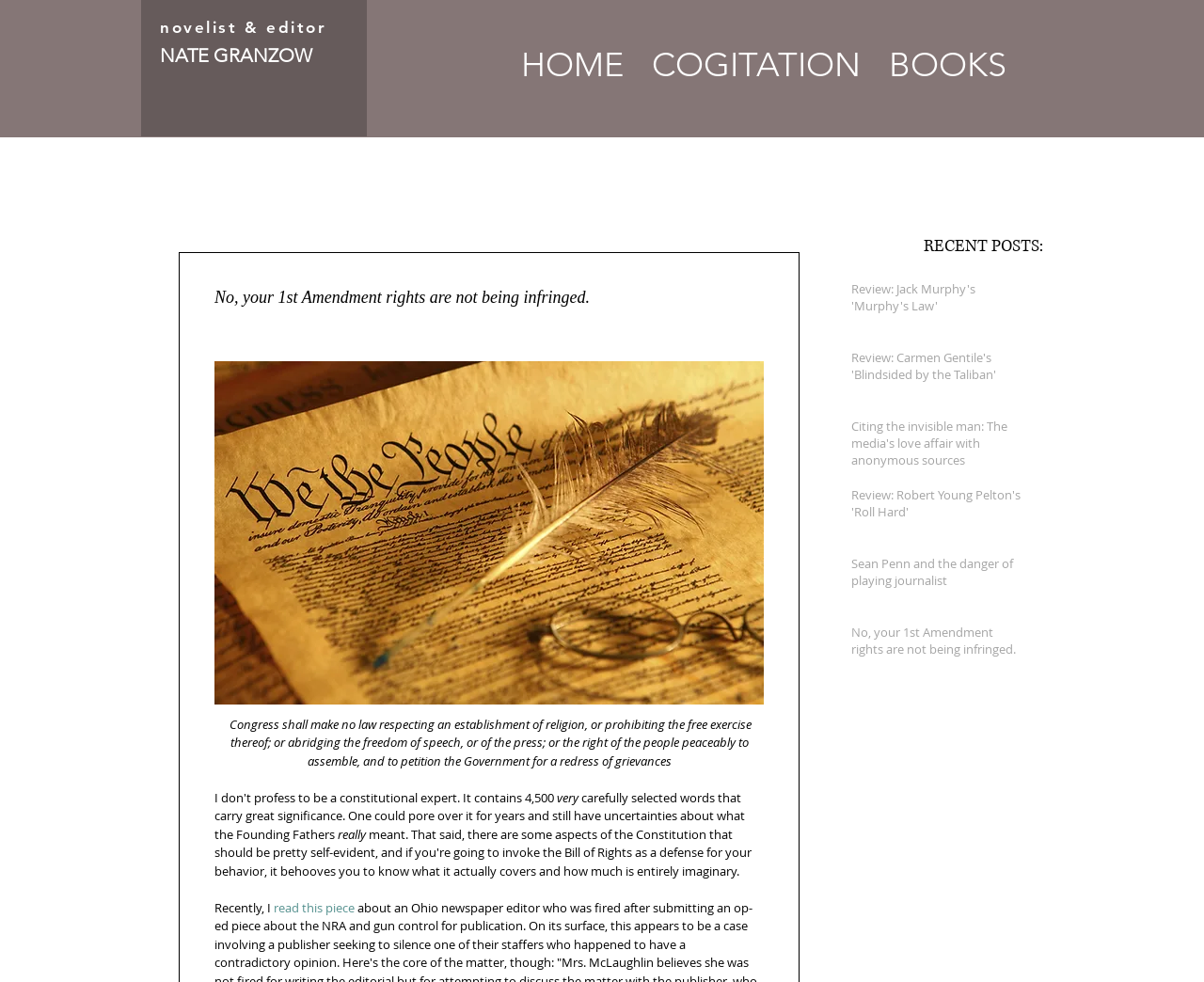Explain in detail what you observe on this webpage.

This webpage appears to be a personal blog or website of a novelist and editor named Nate Granowitz. At the top of the page, there is a navigation menu with links to "HOME", "COGITATION", and "BOOKS". Below the navigation menu, there is a heading that reads "novelist & editor" followed by a larger heading with the author's name, Nate Granowitz.

The main content of the page is a long article or blog post that discusses the First Amendment rights. The article begins with a quote from the Constitution, "Congress shall make no law respecting an establishment of religion, or prohibiting the free exercise thereof; or abridging the freedom of speech, or of the press; or the right of the people peaceably to assemble, and to petition the Government for a redress of grievances." The article then continues with a discussion about the significance of these words and how they have been interpreted over time.

To the right of the main article, there is a section titled "RECENT POSTS" that lists several article titles, including "Review: Jack Murphy's 'Murphy's Law'", "Review: Carmen Gentile's 'Blindsided by the Taliban'", and "Sean Penn and the danger of playing journalist". Each of these titles is a link to a separate article or blog post.

There are no images on the page, but there are several links and buttons throughout the article and the "RECENT POSTS" section. The overall layout of the page is clean and easy to read, with clear headings and concise text.